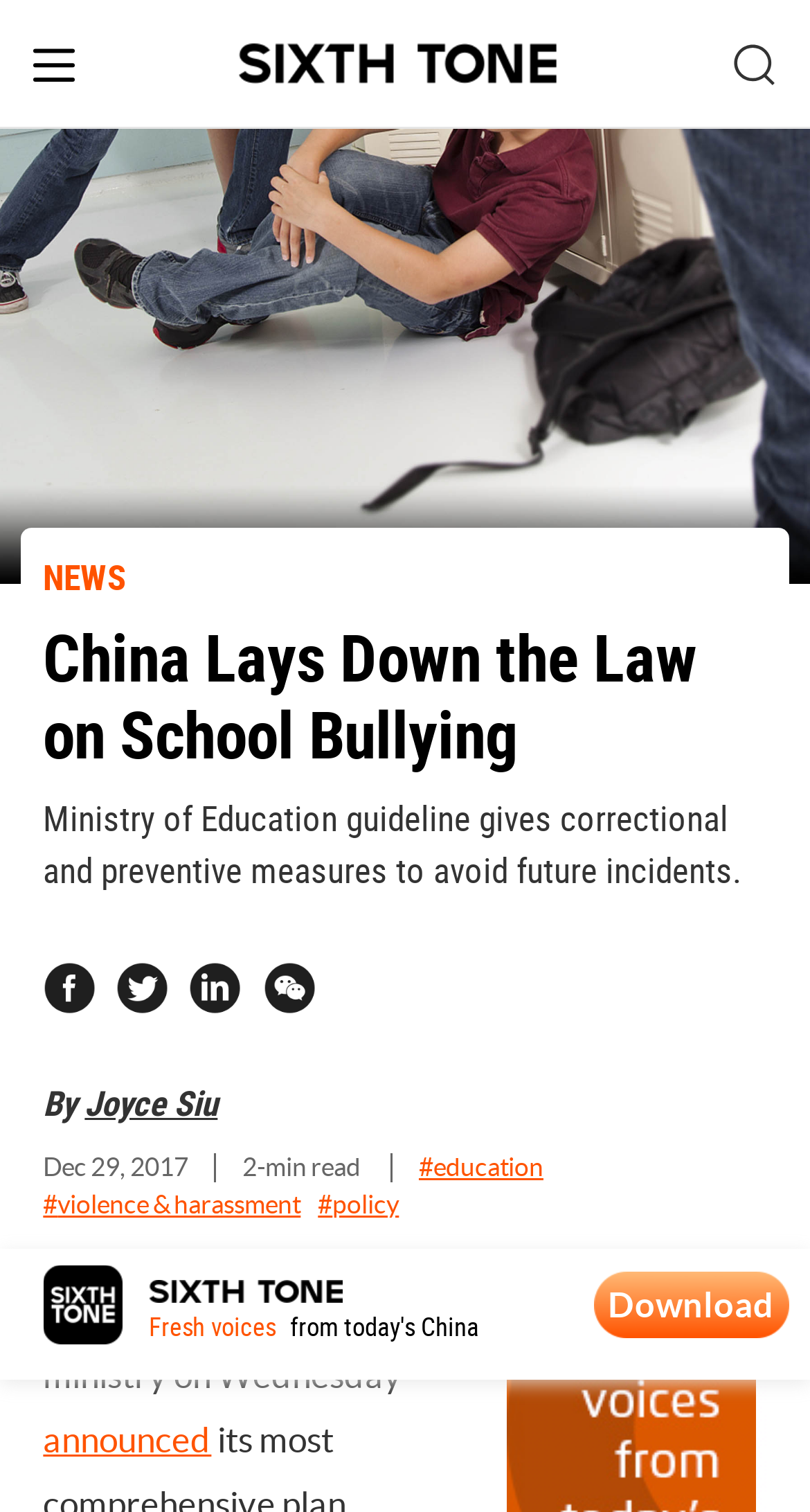Please locate the bounding box coordinates of the region I need to click to follow this instruction: "View the multimedia content".

[0.331, 0.393, 0.669, 0.441]